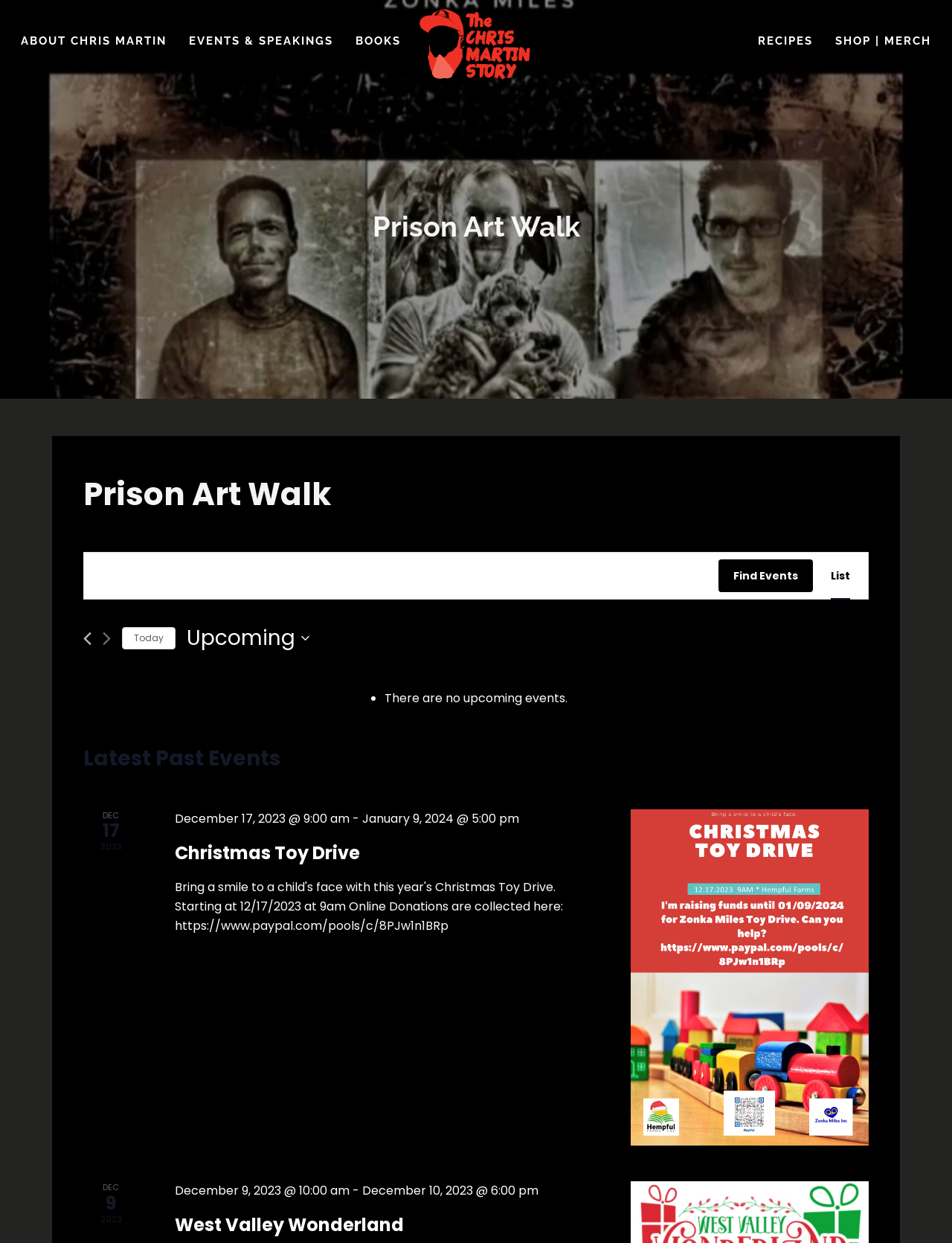Identify the bounding box coordinates of the specific part of the webpage to click to complete this instruction: "Select today's date".

[0.128, 0.504, 0.184, 0.523]